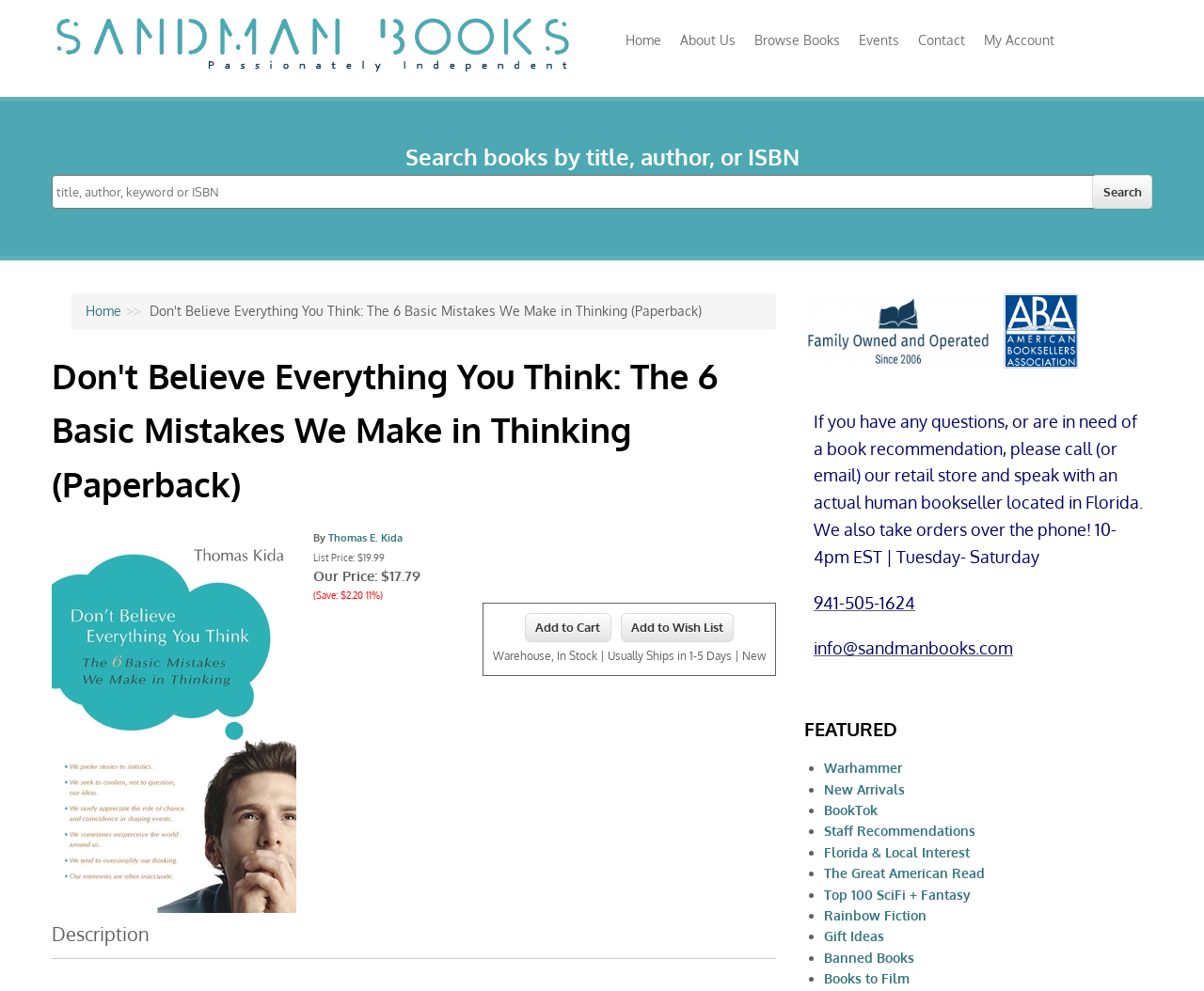Kindly determine the bounding box coordinates of the area that needs to be clicked to fulfill this instruction: "Browse books".

[0.619, 0.021, 0.705, 0.061]